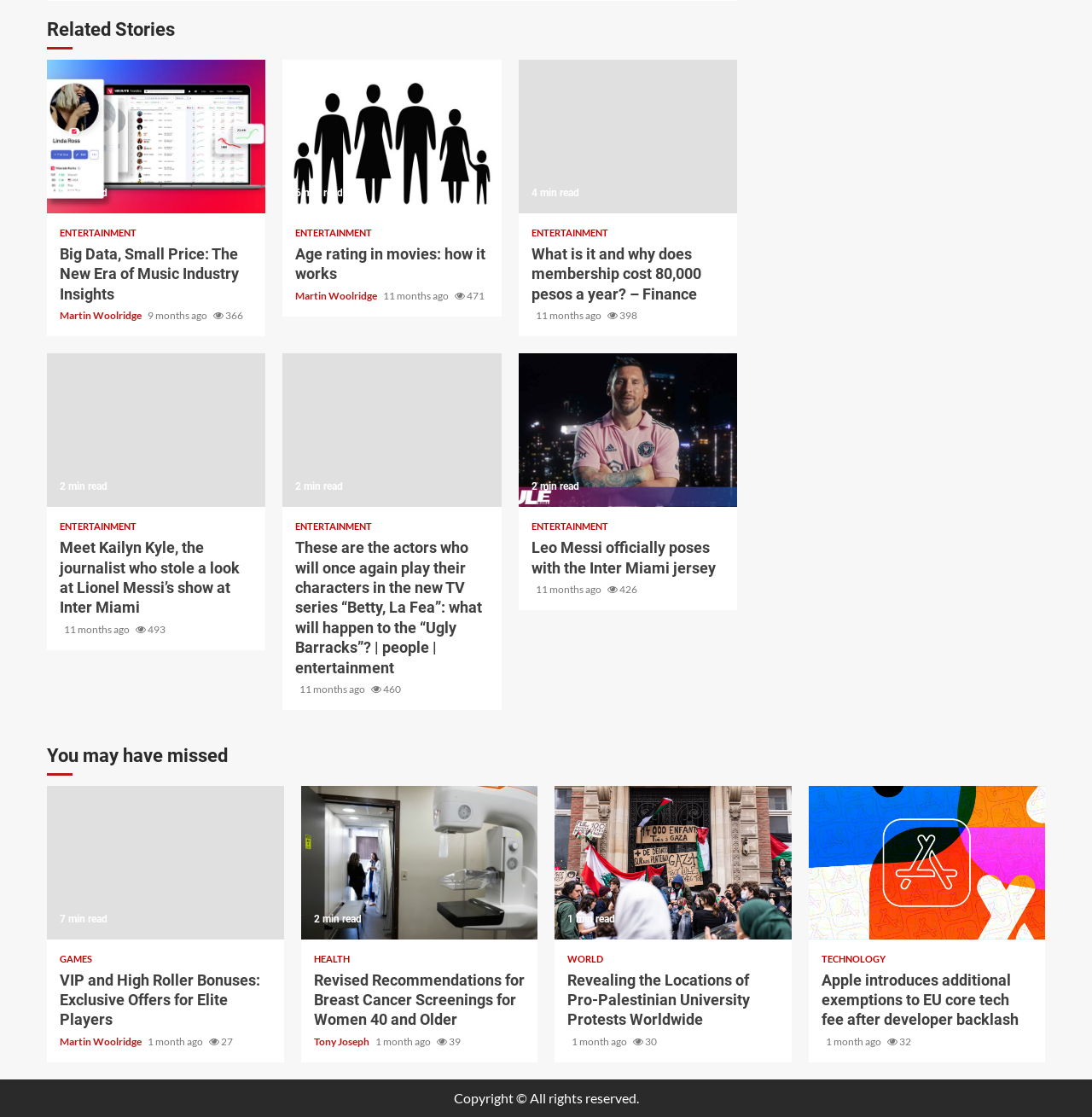Determine the bounding box coordinates for the area that should be clicked to carry out the following instruction: "Click on the link 'ENTERTAINMENT'".

[0.055, 0.204, 0.125, 0.212]